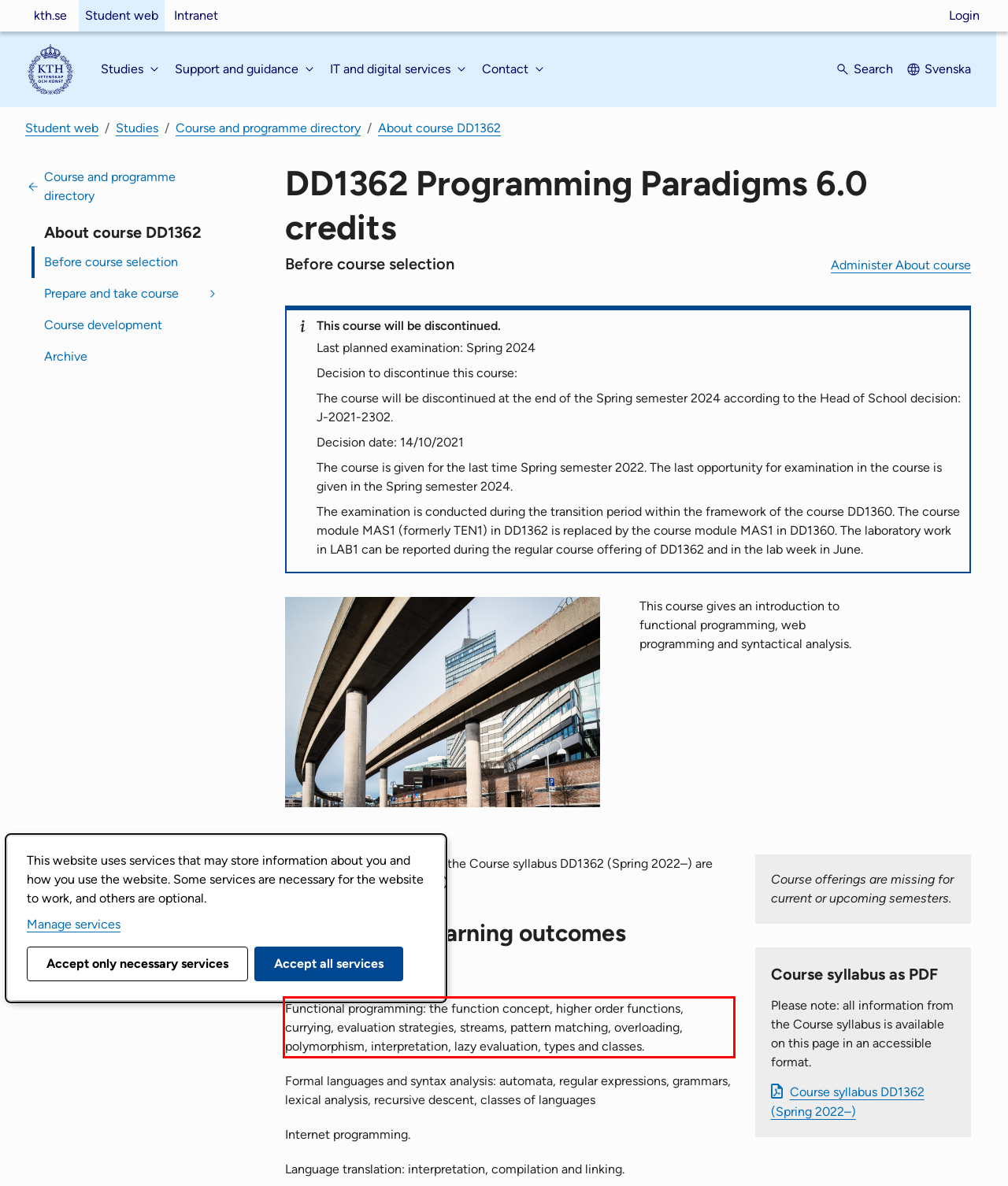You have a screenshot of a webpage, and there is a red bounding box around a UI element. Utilize OCR to extract the text within this red bounding box.

Functional programming: the function concept, higher order functions, currying, evaluation strategies, streams, pattern matching, overloading, polymorphism, interpretation, lazy evaluation, types and classes.